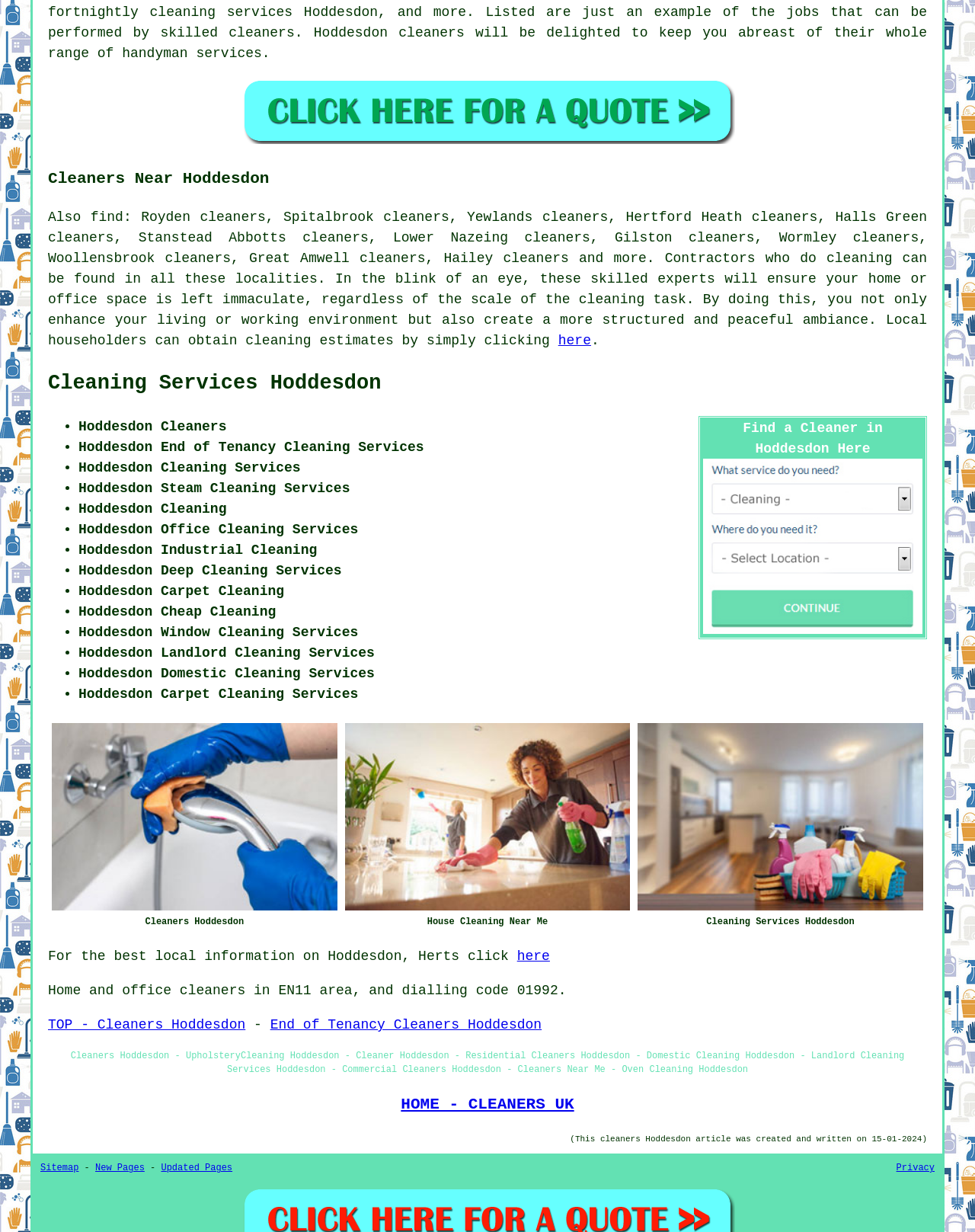Show the bounding box coordinates for the element that needs to be clicked to execute the following instruction: "Find 'cleaning' services in Hoddesdon". Provide the coordinates in the form of four float numbers between 0 and 1, i.e., [left, top, right, bottom].

[0.848, 0.203, 0.915, 0.216]